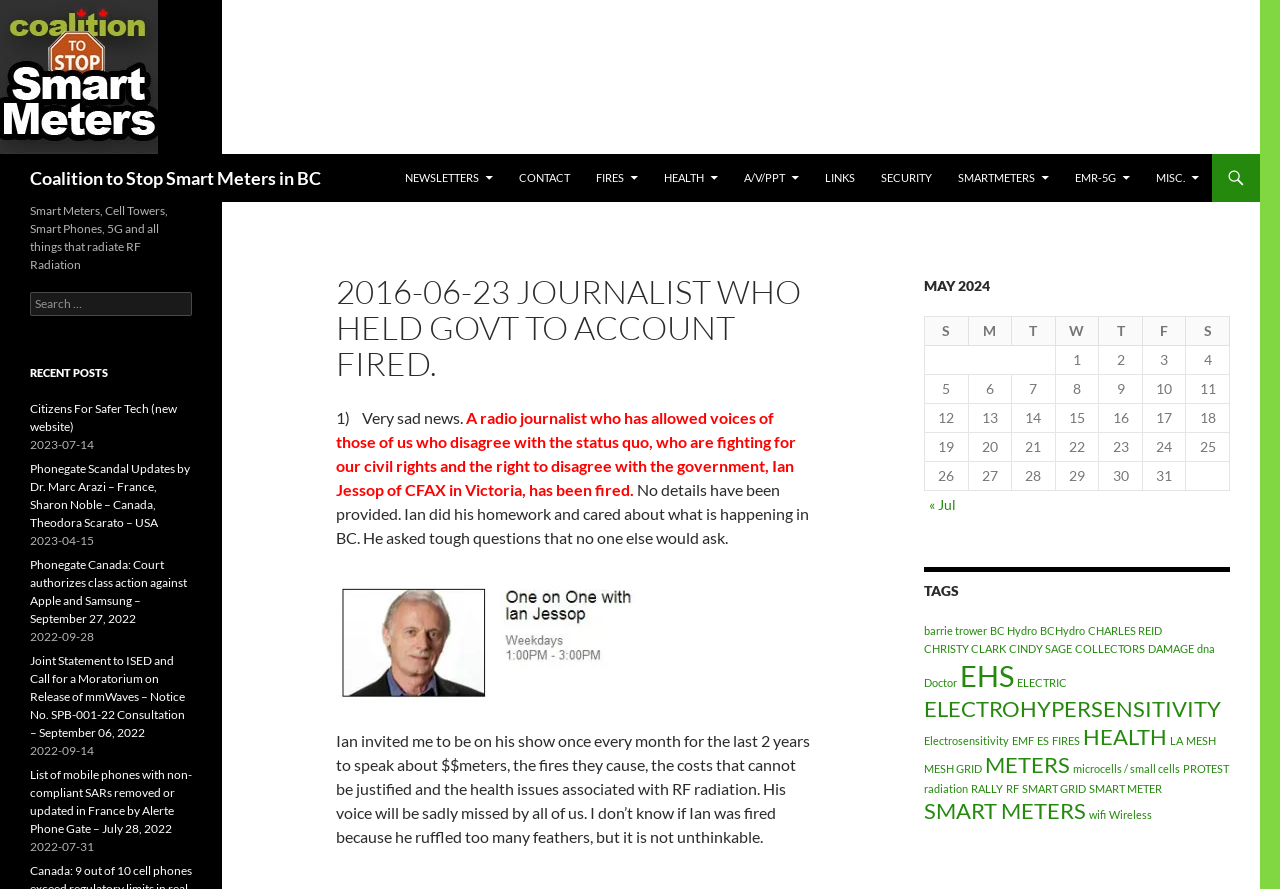Determine the main text heading of the webpage and provide its content.

Coalition to Stop Smart Meters in BC